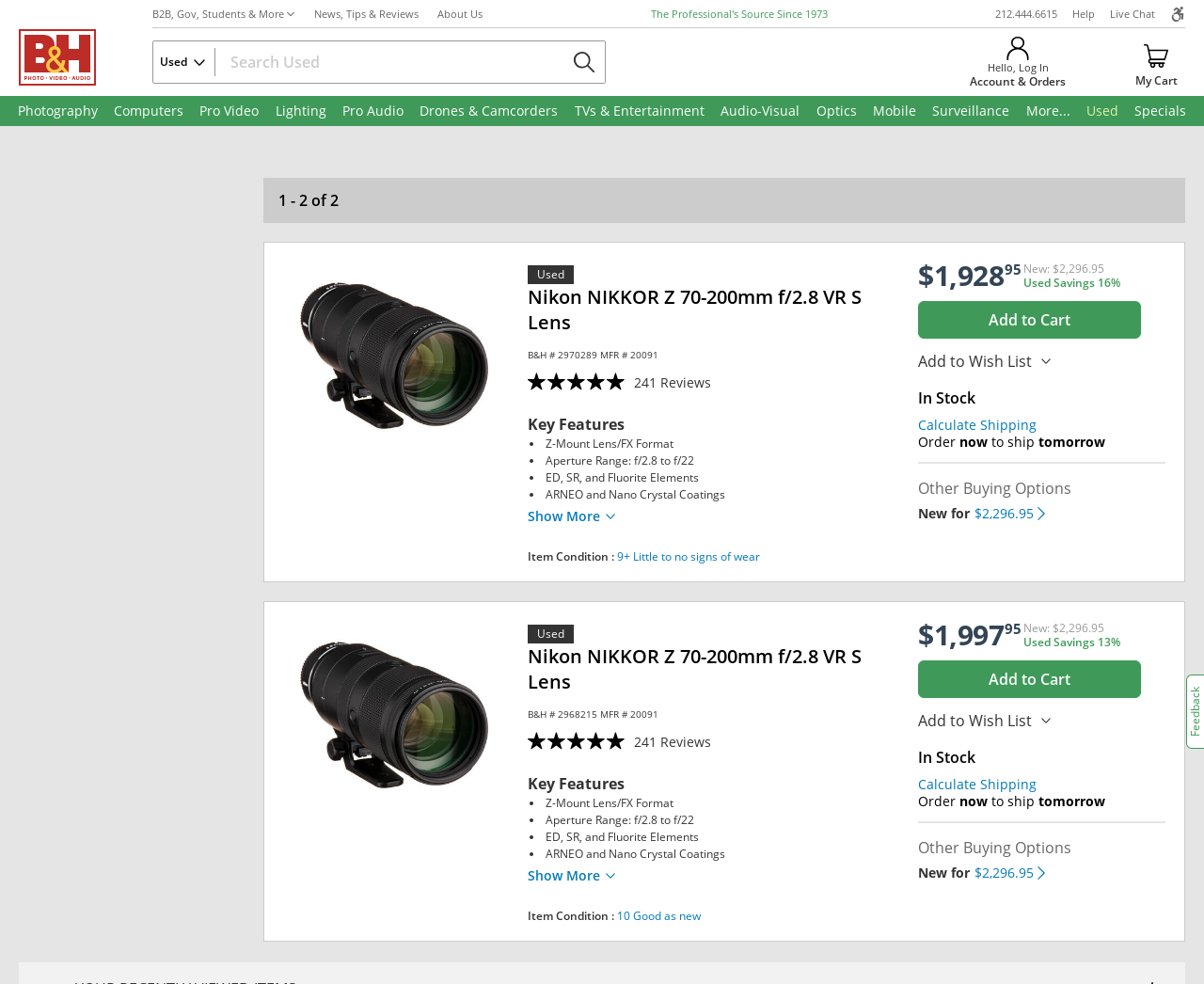Can you find the bounding box coordinates for the element that needs to be clicked to execute this instruction: "Check reviews"? The coordinates should be given as four float numbers between 0 and 1, i.e., [left, top, right, bottom].

[0.438, 0.379, 0.59, 0.397]